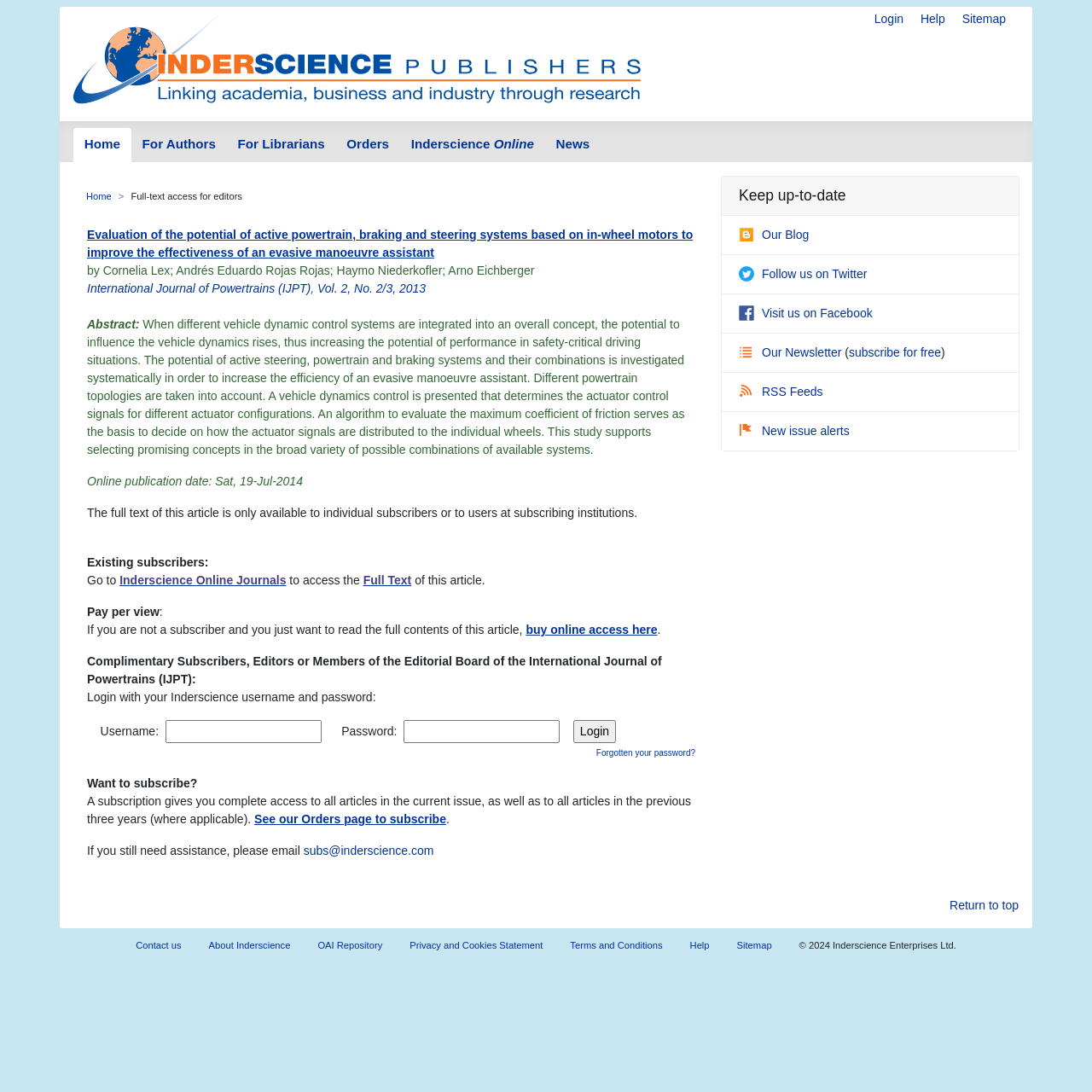Who are the authors of the journal article?
From the screenshot, supply a one-word or short-phrase answer.

Cornelia Lex; Andrés Eduardo Rojas Rojas; Haymo Niederkofler; Arno Eichberger